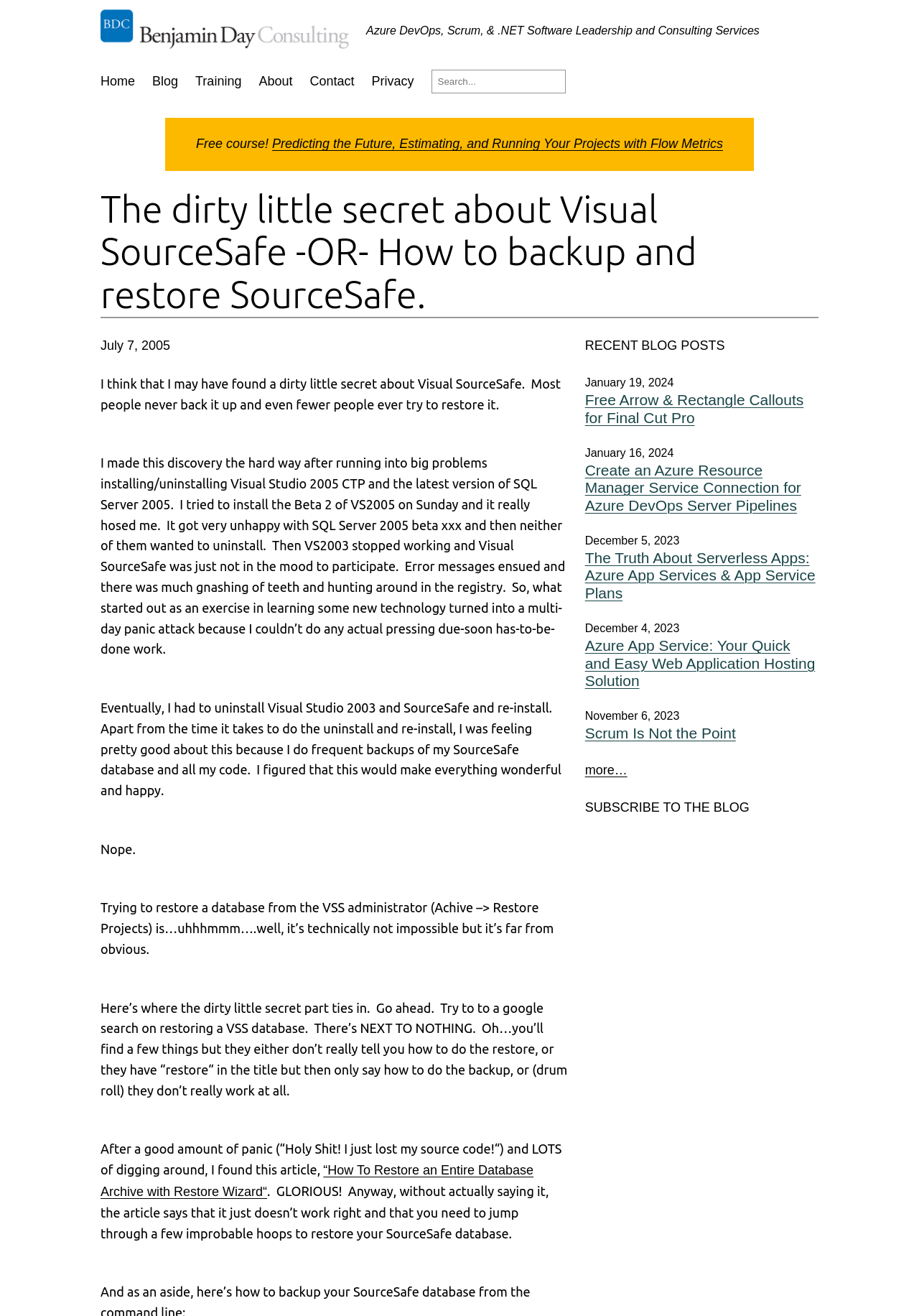Find the coordinates for the bounding box of the element with this description: "Scrum Is Not the Point".

[0.636, 0.551, 0.801, 0.564]